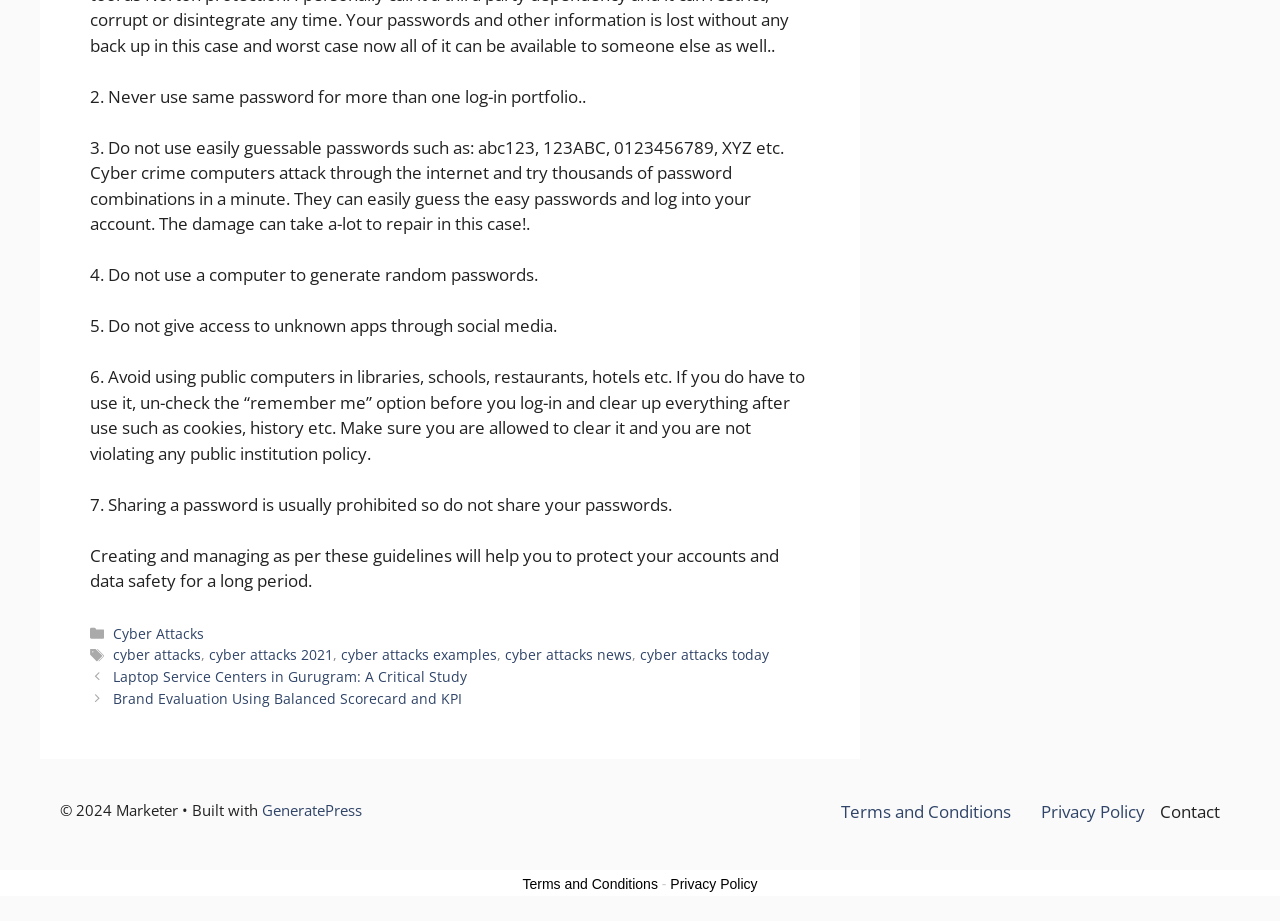Specify the bounding box coordinates for the region that must be clicked to perform the given instruction: "Click on 'Cyber Attacks' link".

[0.088, 0.677, 0.159, 0.698]